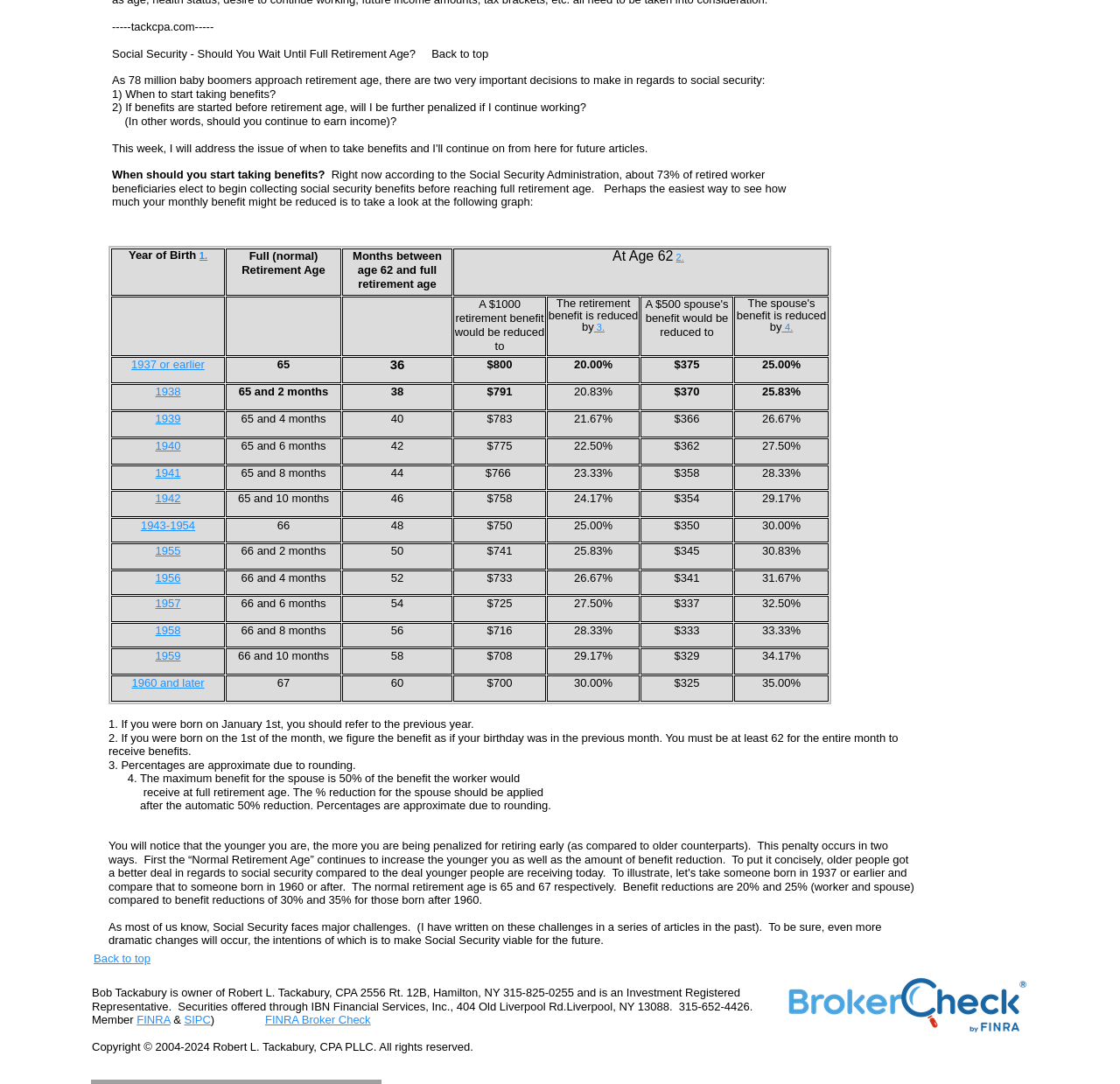Respond to the question below with a concise word or phrase:
What percentage of retired worker beneficiaries elect to begin collecting social security benefits before reaching full retirement age?

73%